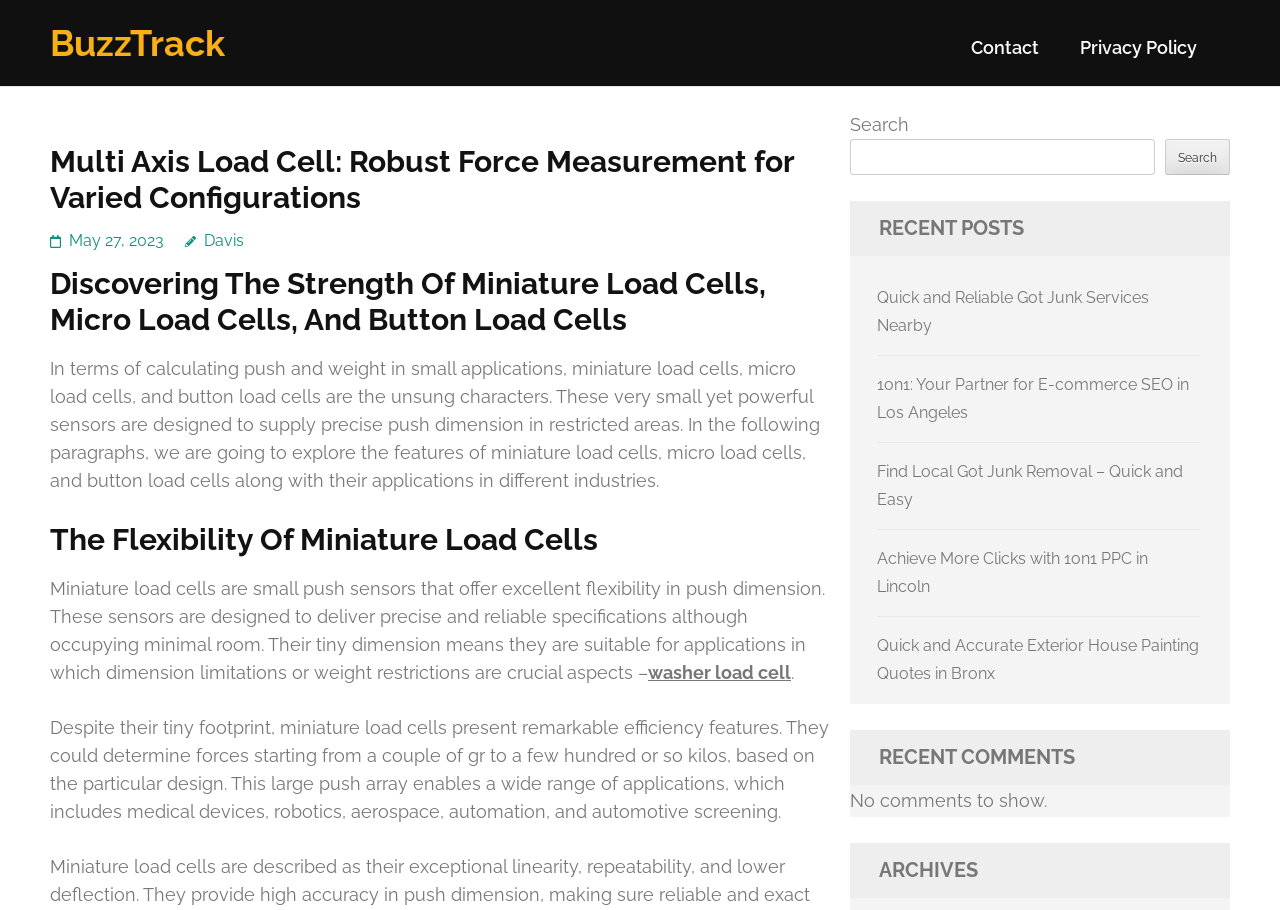Determine the bounding box coordinates of the area to click in order to meet this instruction: "Read the 'Multi Axis Load Cell: Robust Force Measurement for Varied Configurations' article".

[0.039, 0.158, 0.648, 0.237]